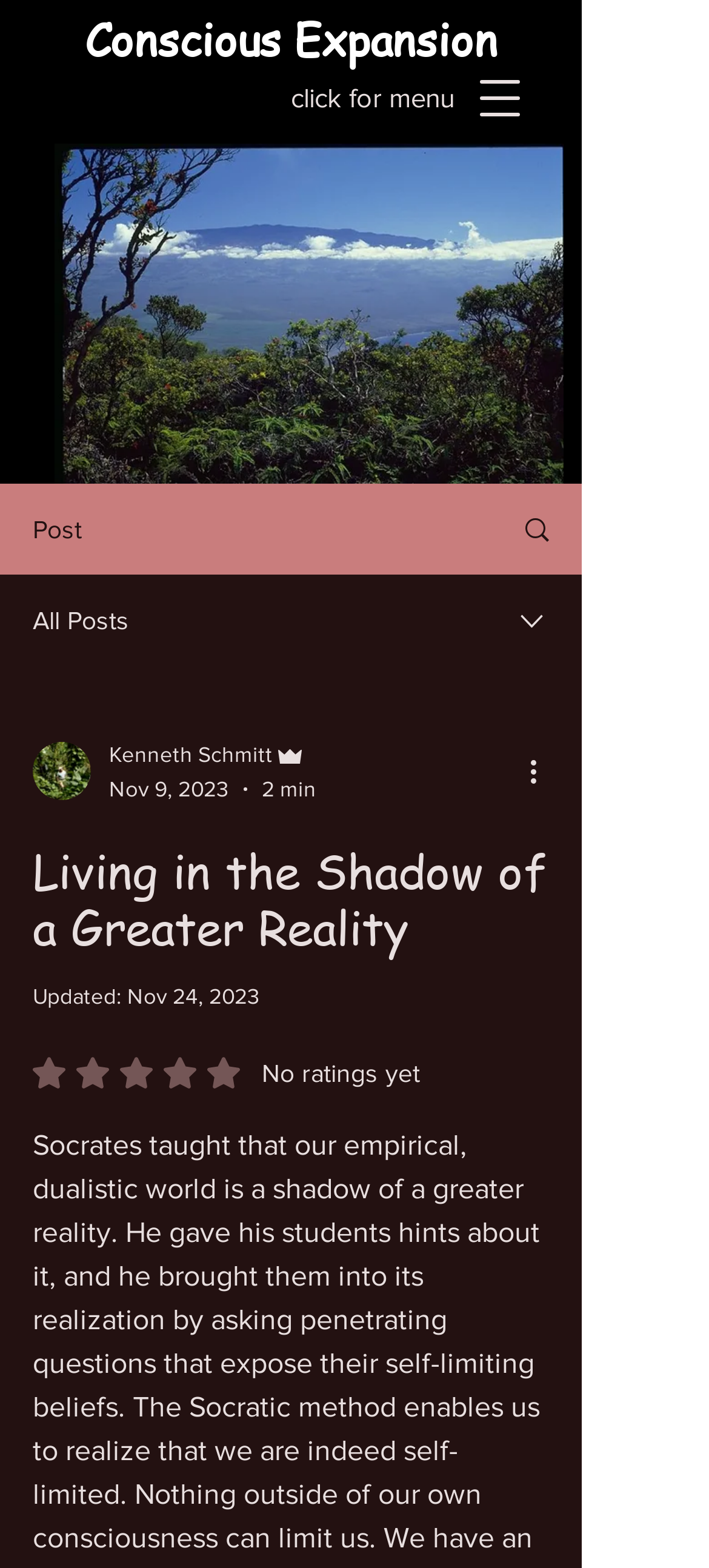Using the elements shown in the image, answer the question comprehensively: What is the rating of the article?

I found the rating by looking at the button element with the text 'Rated 0 out of 5 stars. No ratings yet'. This suggests that the article has not been rated yet and has a rating of 0 out of 5 stars.